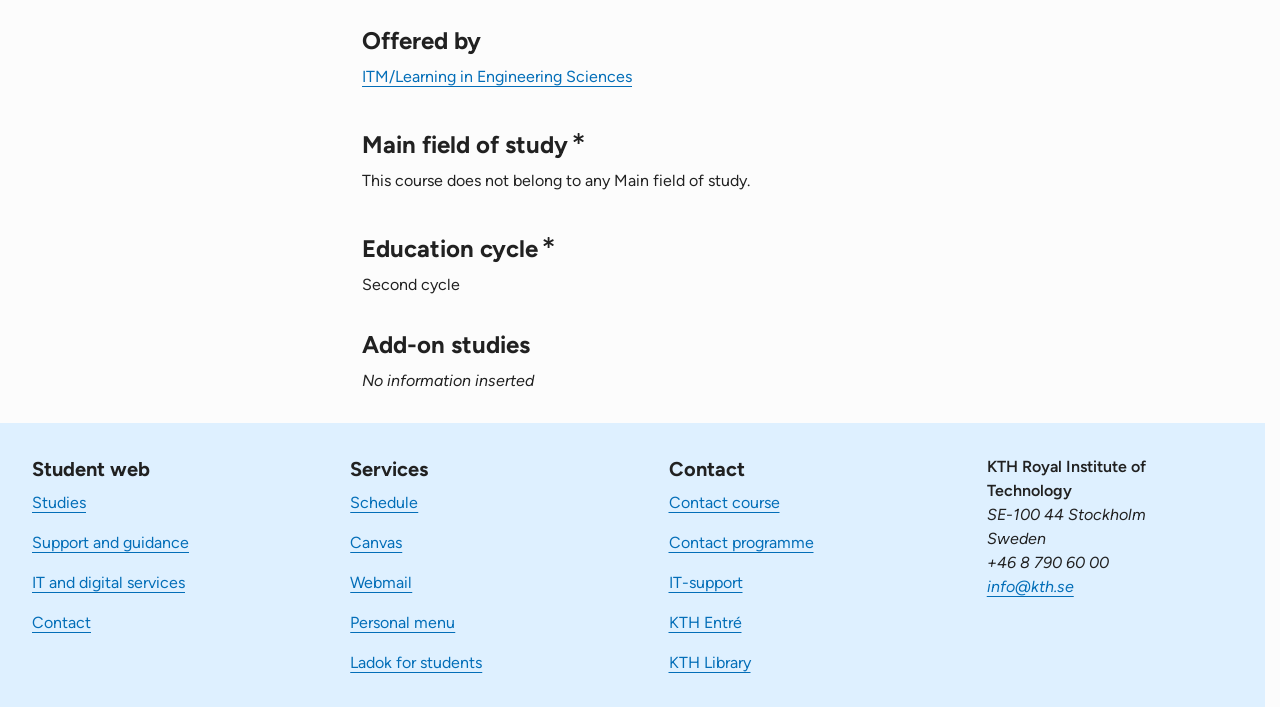Using the description: "Support and guidance", determine the UI element's bounding box coordinates. Ensure the coordinates are in the format of four float numbers between 0 and 1, i.e., [left, top, right, bottom].

[0.025, 0.753, 0.148, 0.78]